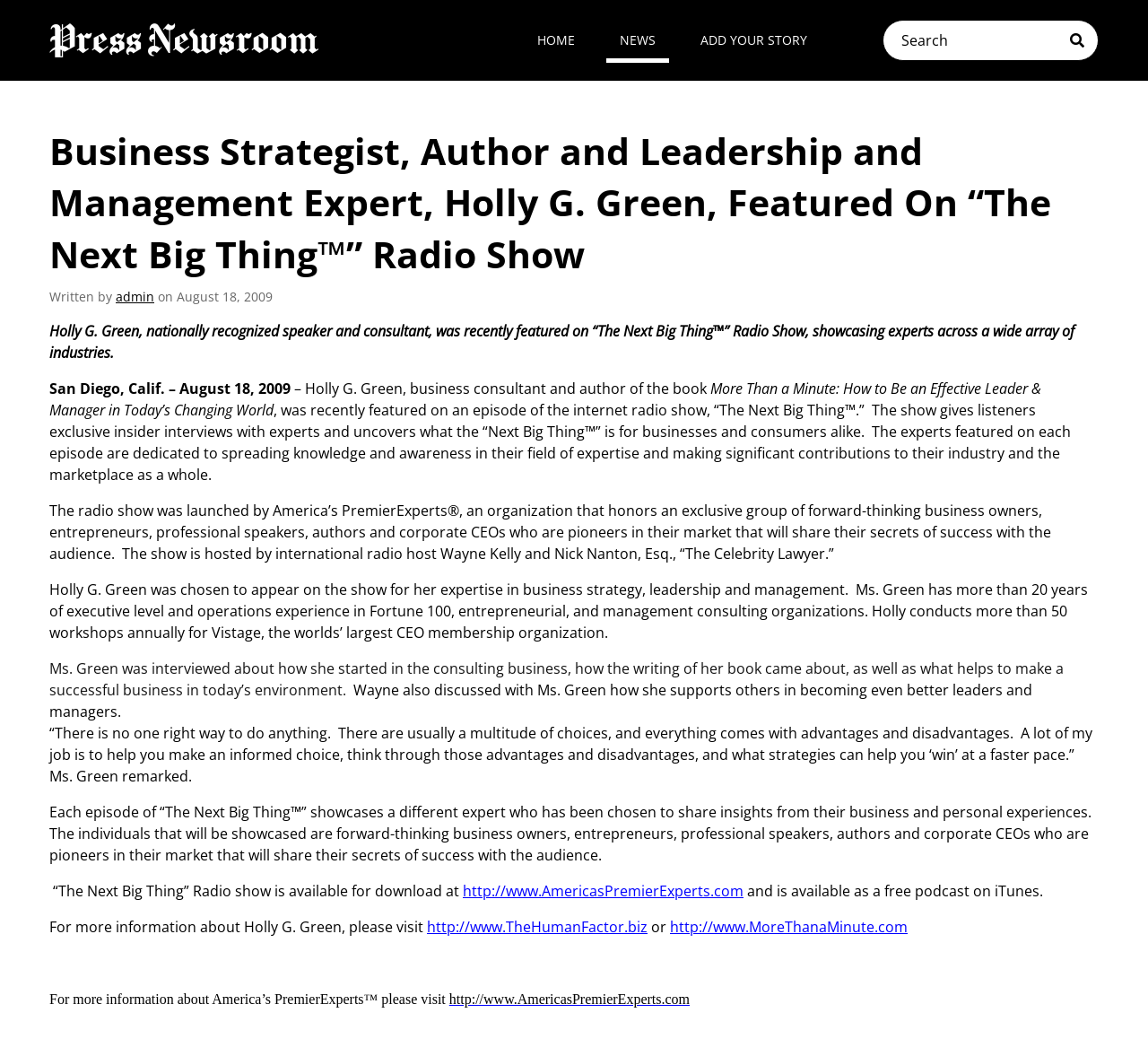Locate the bounding box coordinates of the clickable region to complete the following instruction: "Read more about Holly G. Green."

[0.372, 0.883, 0.564, 0.902]